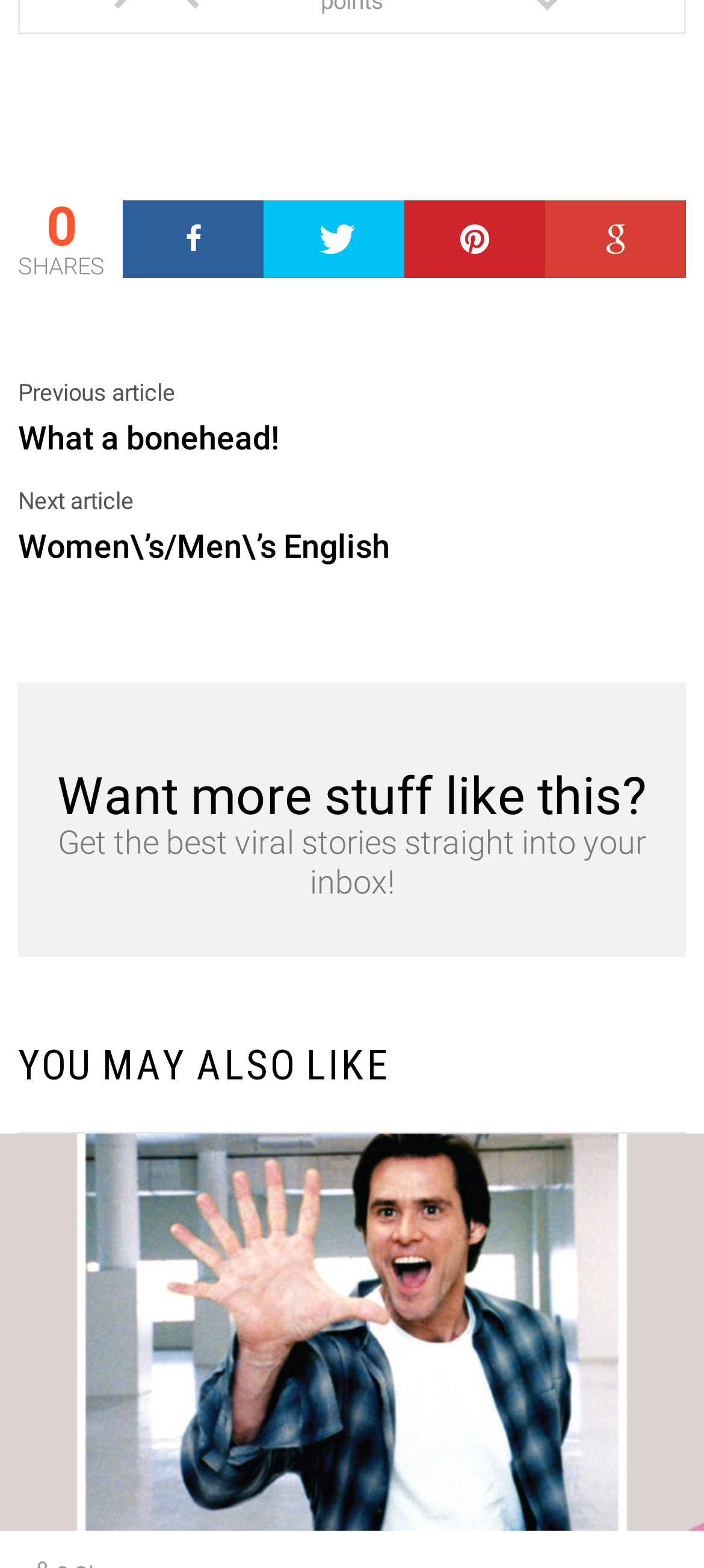Can you show the bounding box coordinates of the region to click on to complete the task described in the instruction: "Click the share button"?

[0.174, 0.128, 0.374, 0.177]